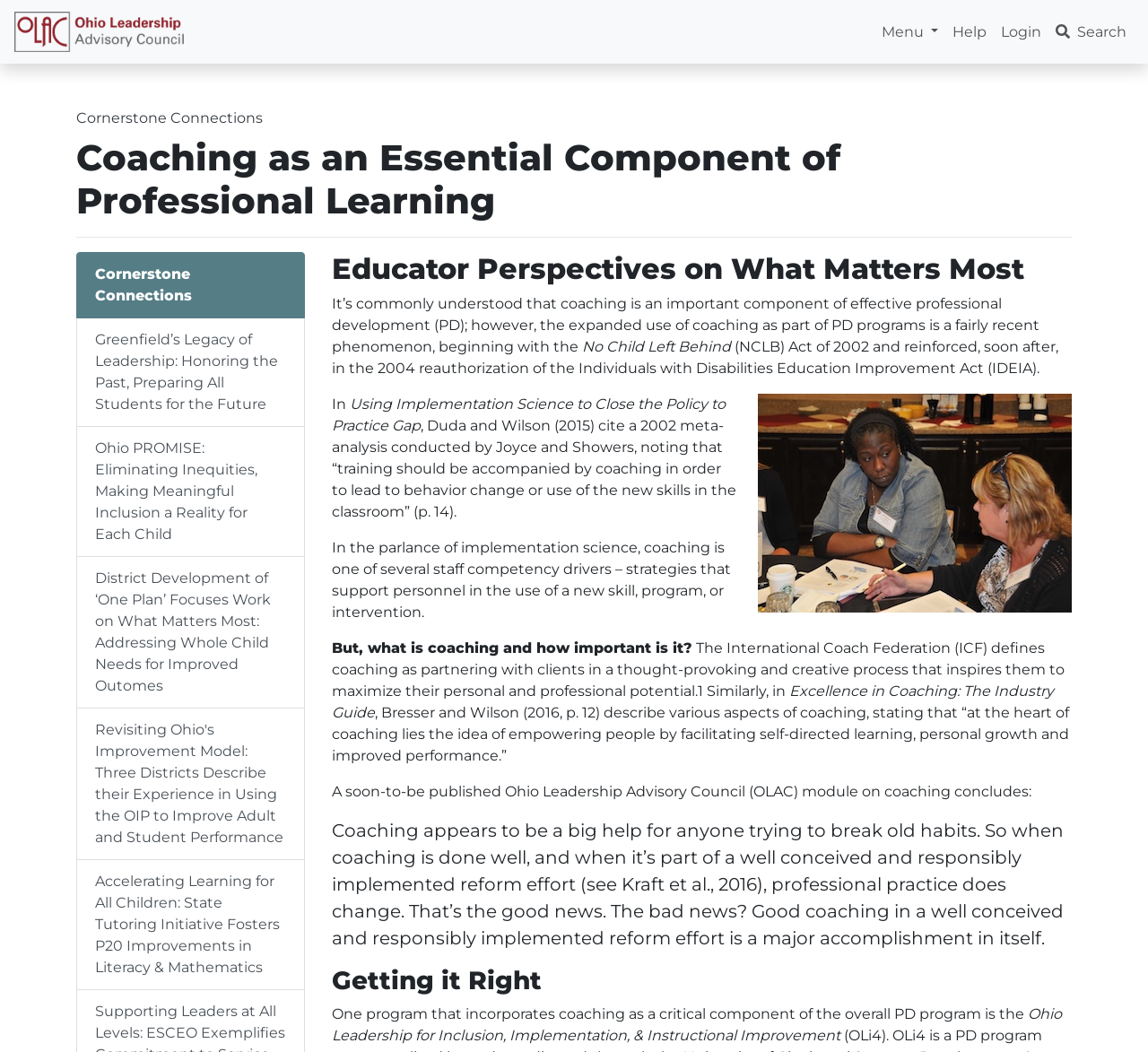Locate the bounding box coordinates of the element that should be clicked to execute the following instruction: "Click the 'Login' link".

[0.866, 0.013, 0.913, 0.047]